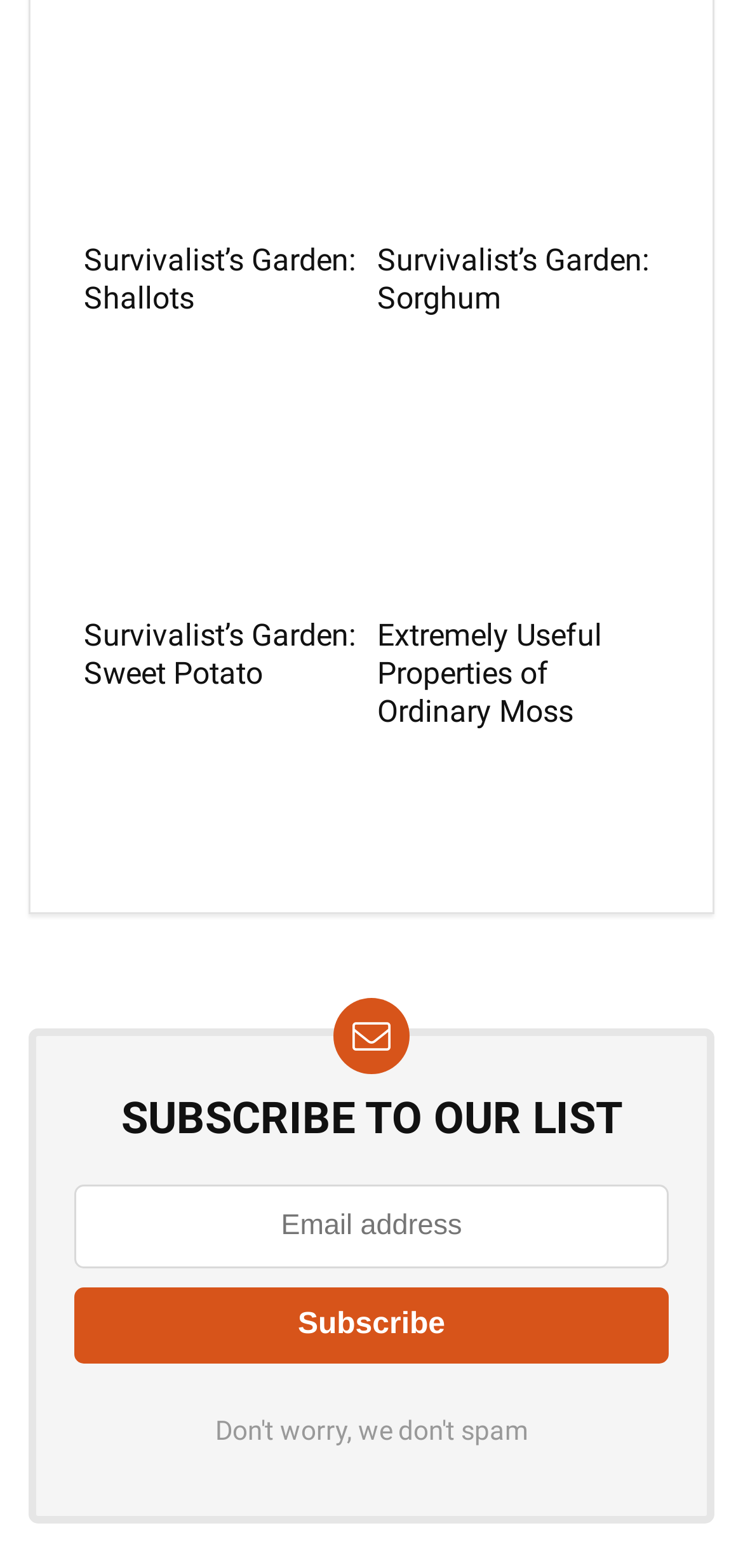Identify the bounding box for the UI element described as: "name="subscribe" value="Subscribe"". The coordinates should be four float numbers between 0 and 1, i.e., [left, top, right, bottom].

[0.1, 0.821, 0.9, 0.87]